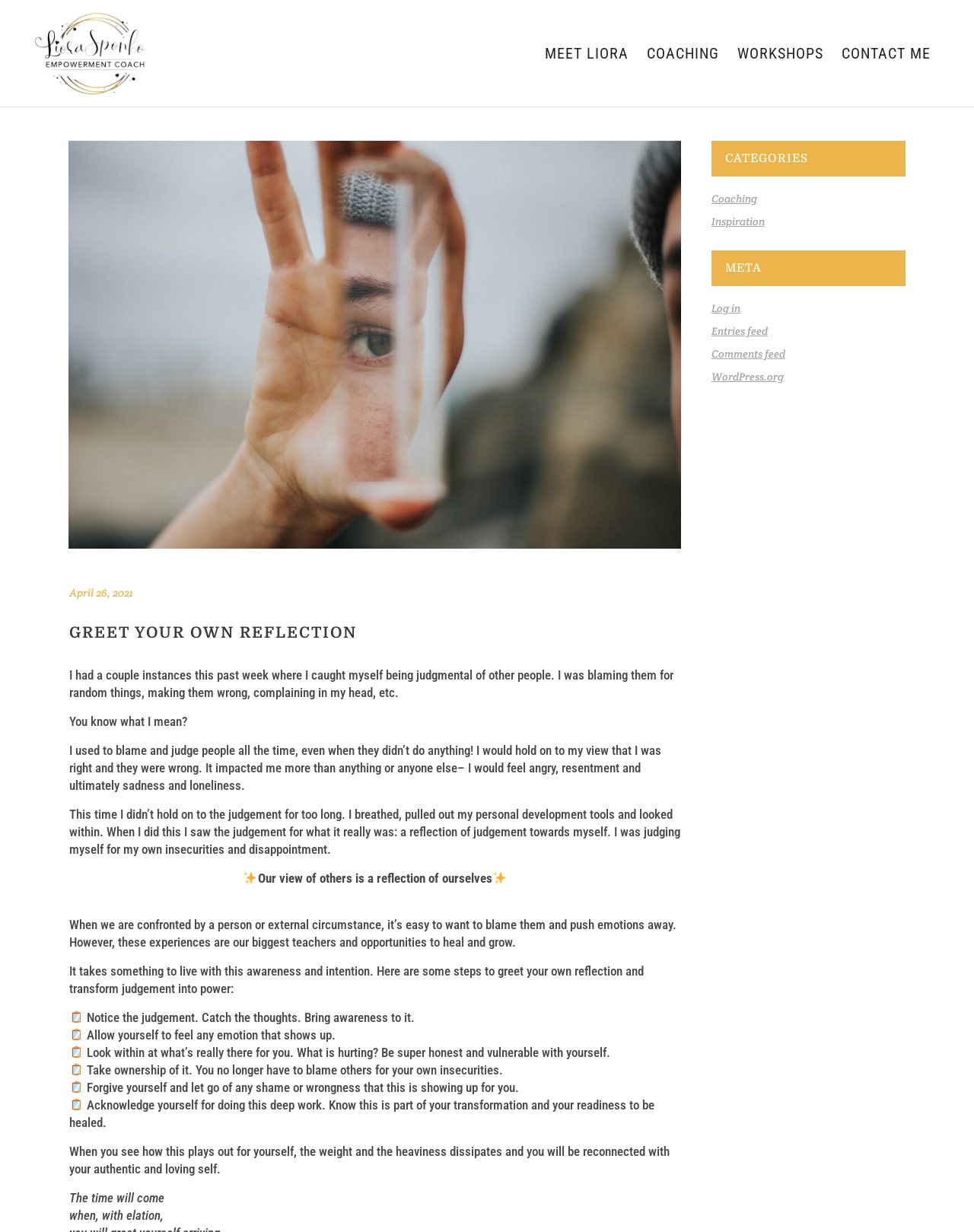How many categories are listed in the sidebar?
Examine the screenshot and reply with a single word or phrase.

2